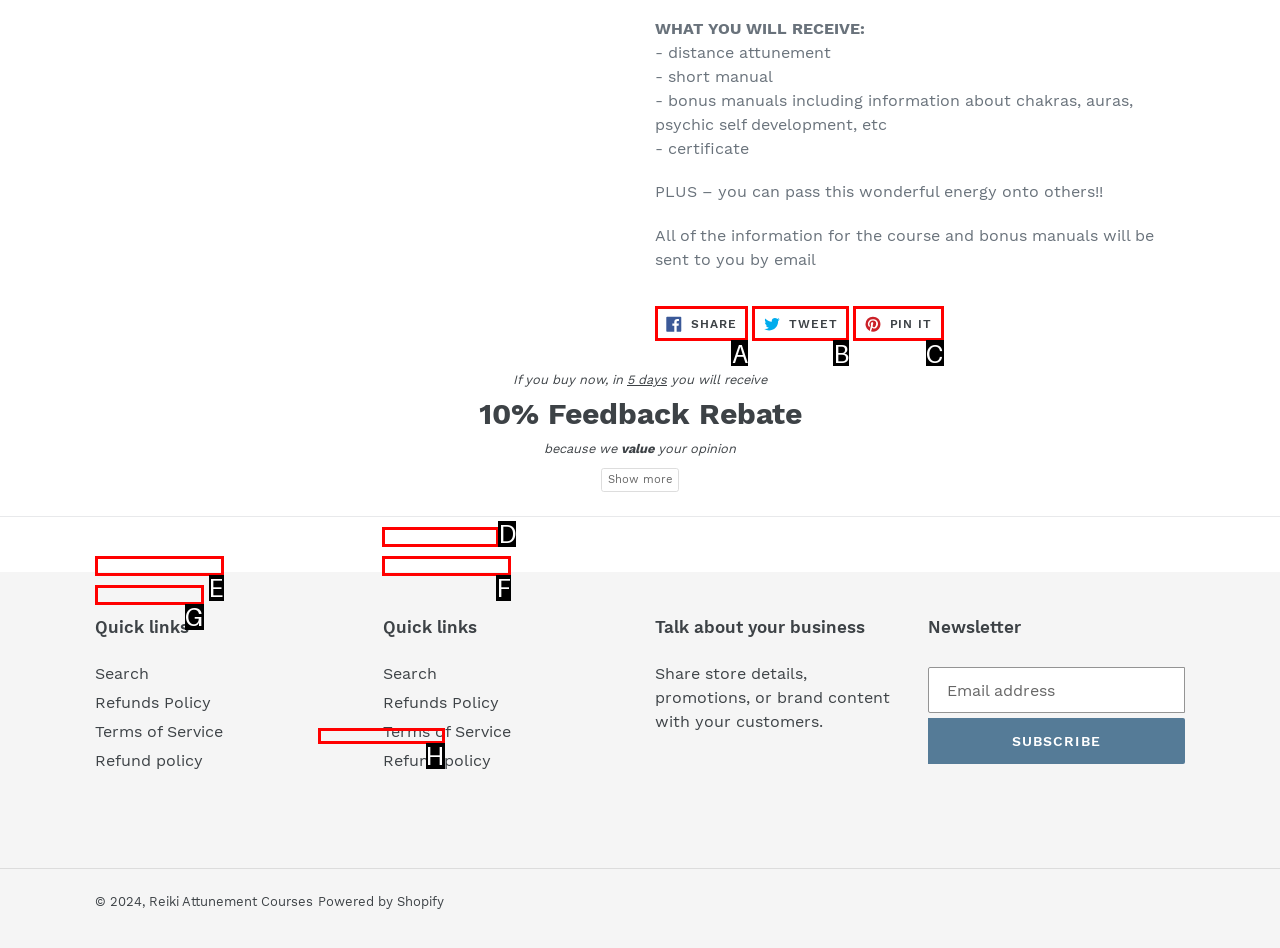Find the option that fits the given description: Nondiscrimination
Answer with the letter representing the correct choice directly.

None